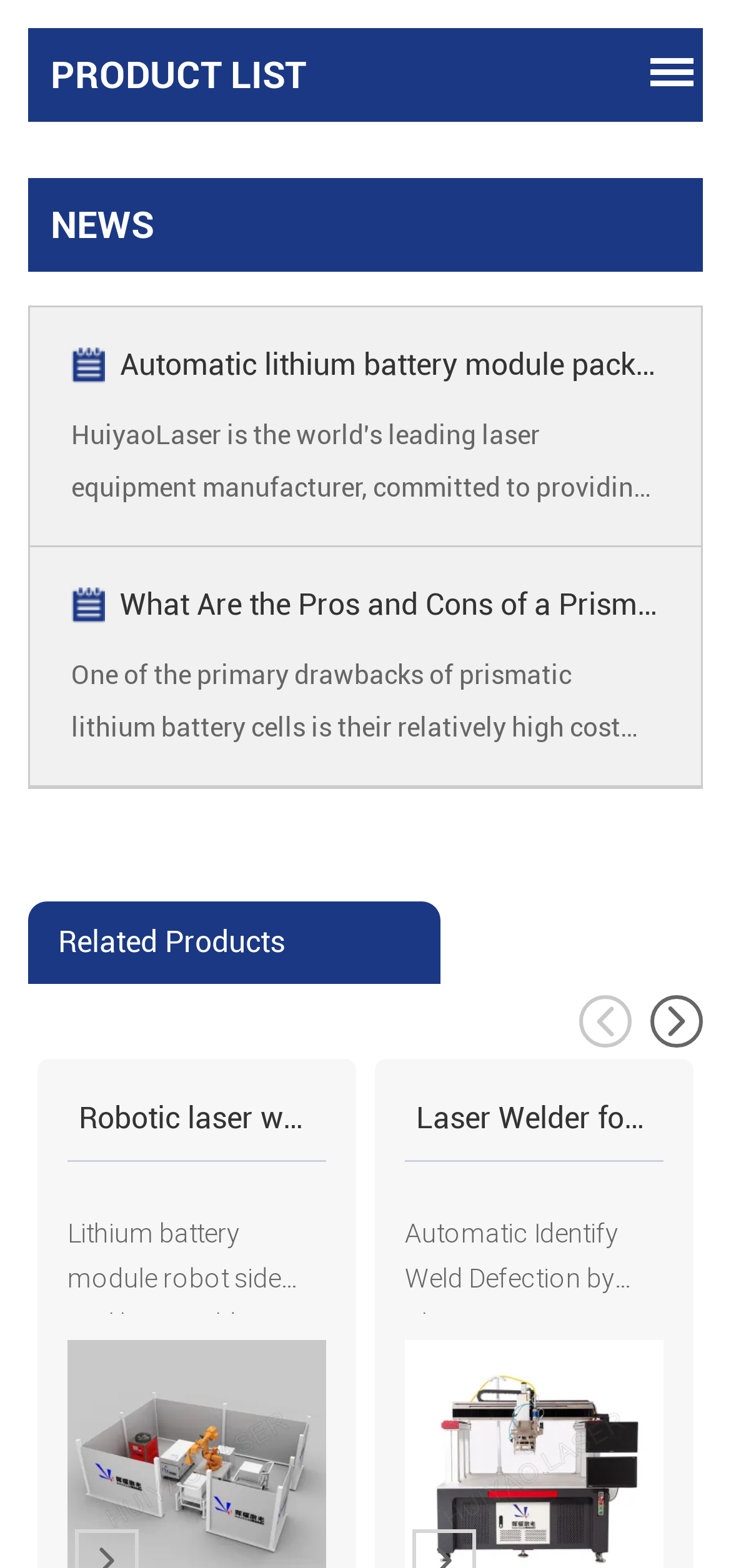From the element description: "News", extract the bounding box coordinates of the UI element. The coordinates should be expressed as four float numbers between 0 and 1, in the order [left, top, right, bottom].

[0.069, 0.129, 0.21, 0.158]